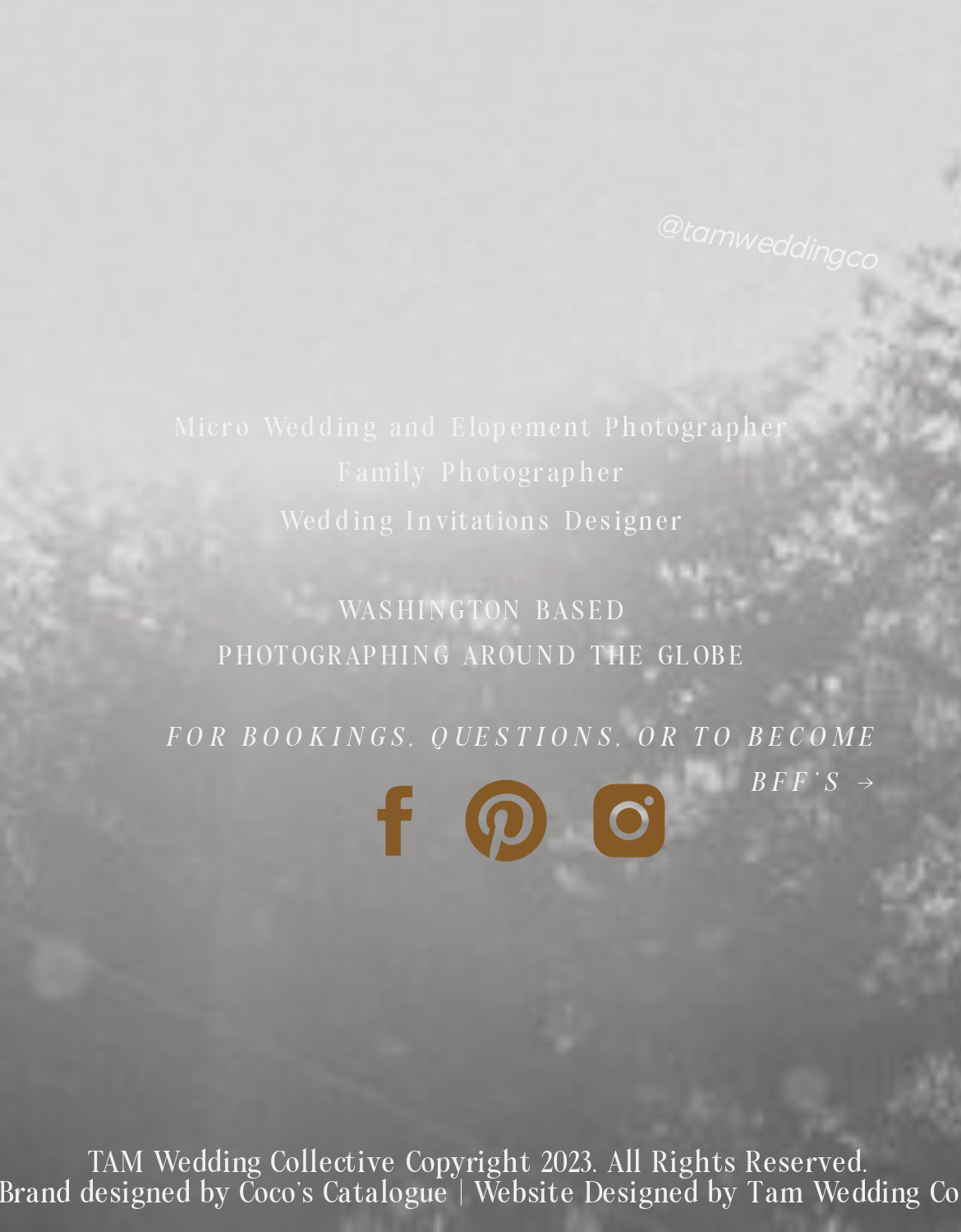Find the bounding box coordinates for the element that must be clicked to complete the instruction: "Check the wedding invitations design service". The coordinates should be four float numbers between 0 and 1, indicated as [left, top, right, bottom].

[0.29, 0.412, 0.713, 0.434]